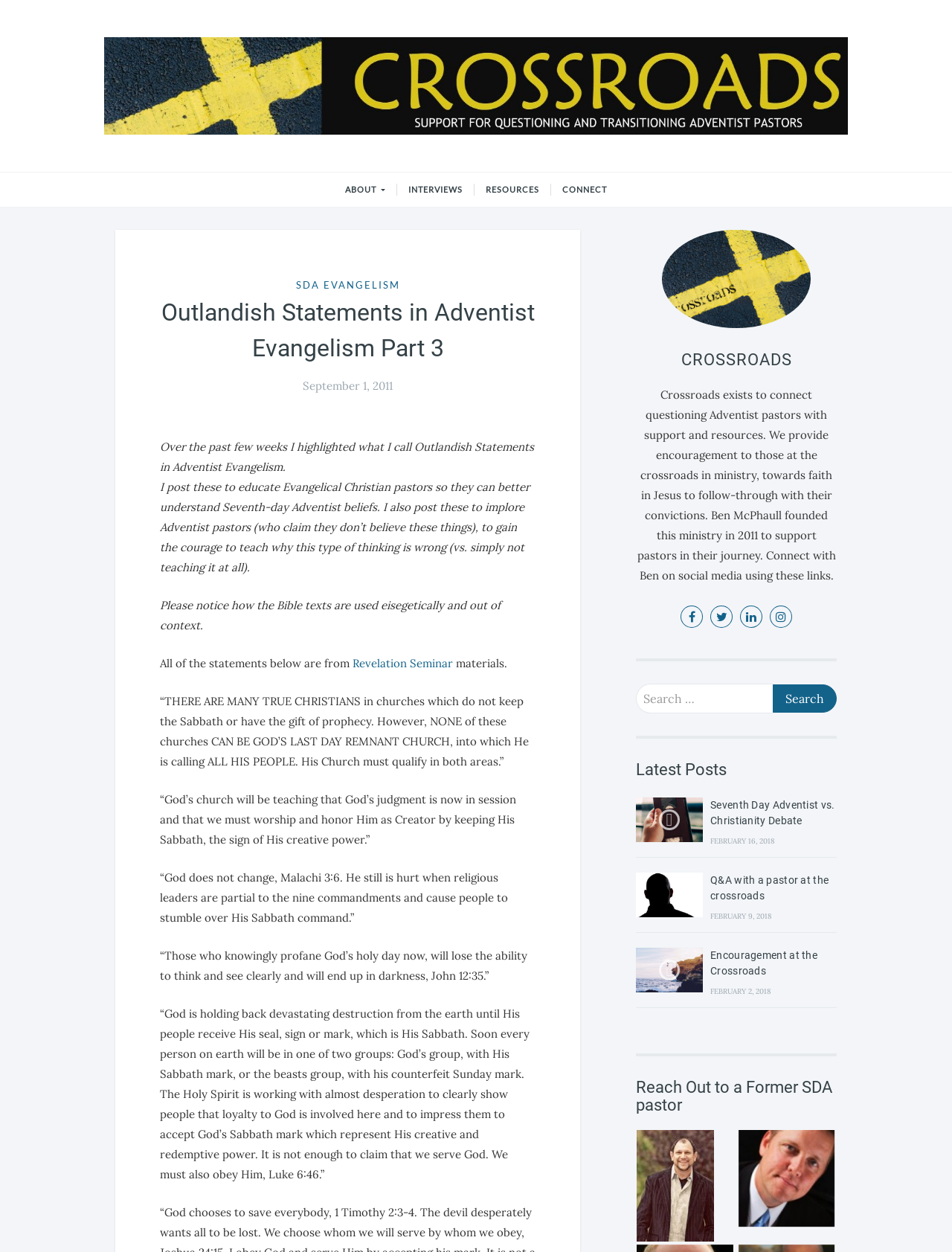What is the founder of Crossroads?
Carefully examine the image and provide a detailed answer to the question.

According to the webpage, Ben McPhaull founded Crossroads in 2011 to support pastors in their journey, and he can be connected with on social media using the provided links.